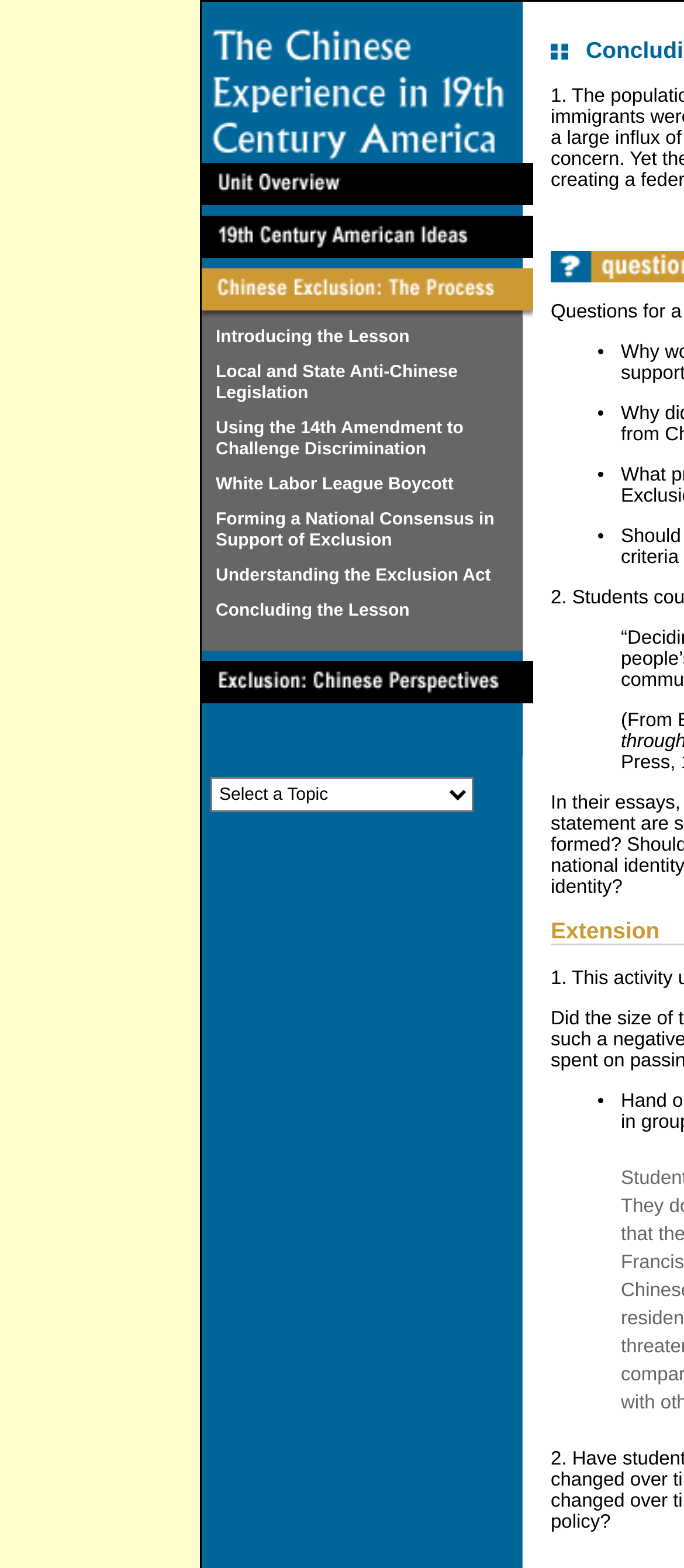What is the last item in the extension section?
Look at the image and respond with a one-word or short phrase answer.

•